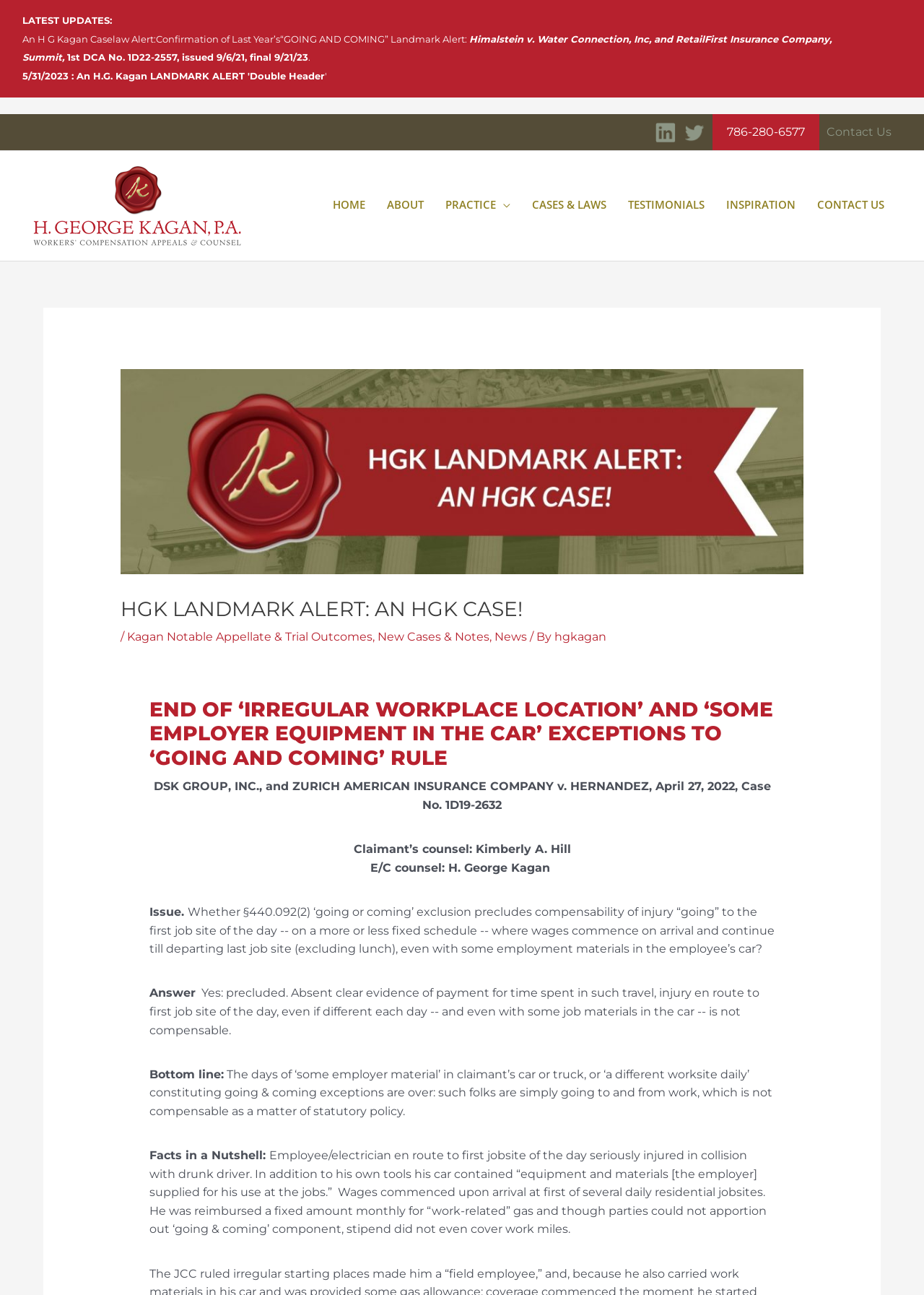Describe every aspect of the webpage comprehensively.

This webpage appears to be a law firm's website, specifically H. George Kagan, P.A. The top section of the page features a heading "HGK LANDMARK ALERT: AN HGK CASE!" followed by a navigation menu with links to different sections of the website, including "HOME", "ABOUT", "PRACTICE", "CASES & LAWS", "TESTIMONIALS", "INSPIRATION", and "CONTACT US".

Below the navigation menu, there is a section titled "LATEST UPDATES" which lists several links to recent cases and news articles. Each link is accompanied by a brief description of the case or article. The links are arranged in a horizontal row, with the most recent updates on the left and the older ones on the right.

To the right of the "LATEST UPDATES" section, there is a column with two images, likely representing the law firm's logo or attorneys. Below the images, there is a contact information section with a phone number and a link to "Contact Us".

The main content of the webpage is divided into two sections. The first section appears to be a summary of a landmark case, with a heading "END OF ‘IRREGULAR WORKPLACE LOCATION’ AND ‘SOME EMPLOYER EQUIPMENT IN THE CAR’ EXCEPTIONS TO ‘GOING AND COMING’ RULE". The section includes a detailed description of the case, including the parties involved, the issue at hand, and the court's decision.

The second section is a summary of another case, with a heading "DSK GROUP, INC., and ZURICH AMERICAN INSURANCE COMPANY v. HERNANDEZ, April 27, 2022, Case No. 1D19-2632". This section includes a description of the case, including the claimant's counsel, the employer's counsel, and the issue at hand. The section also includes a detailed summary of the court's decision and its implications.

Overall, the webpage appears to be a resource for individuals seeking information on recent cases and developments in the field of law, specifically in the area of workers' compensation.